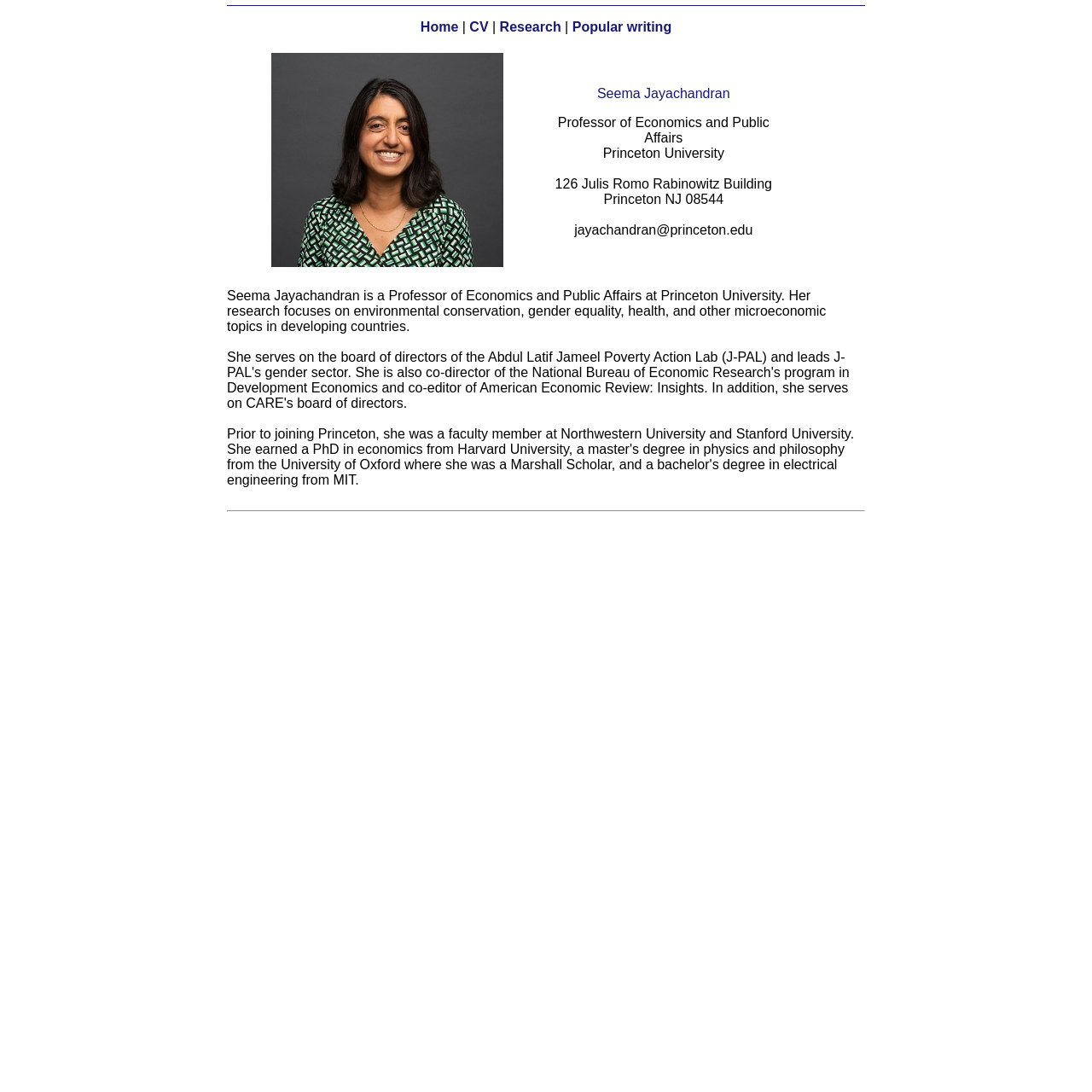Please examine the image and answer the question with a detailed explanation:
What is Seema Jayachandran's profession?

Based on the webpage, Seema Jayachandran's profession can be determined by reading the blockquote section, which states 'Professor of Economics and Public Affairs'.